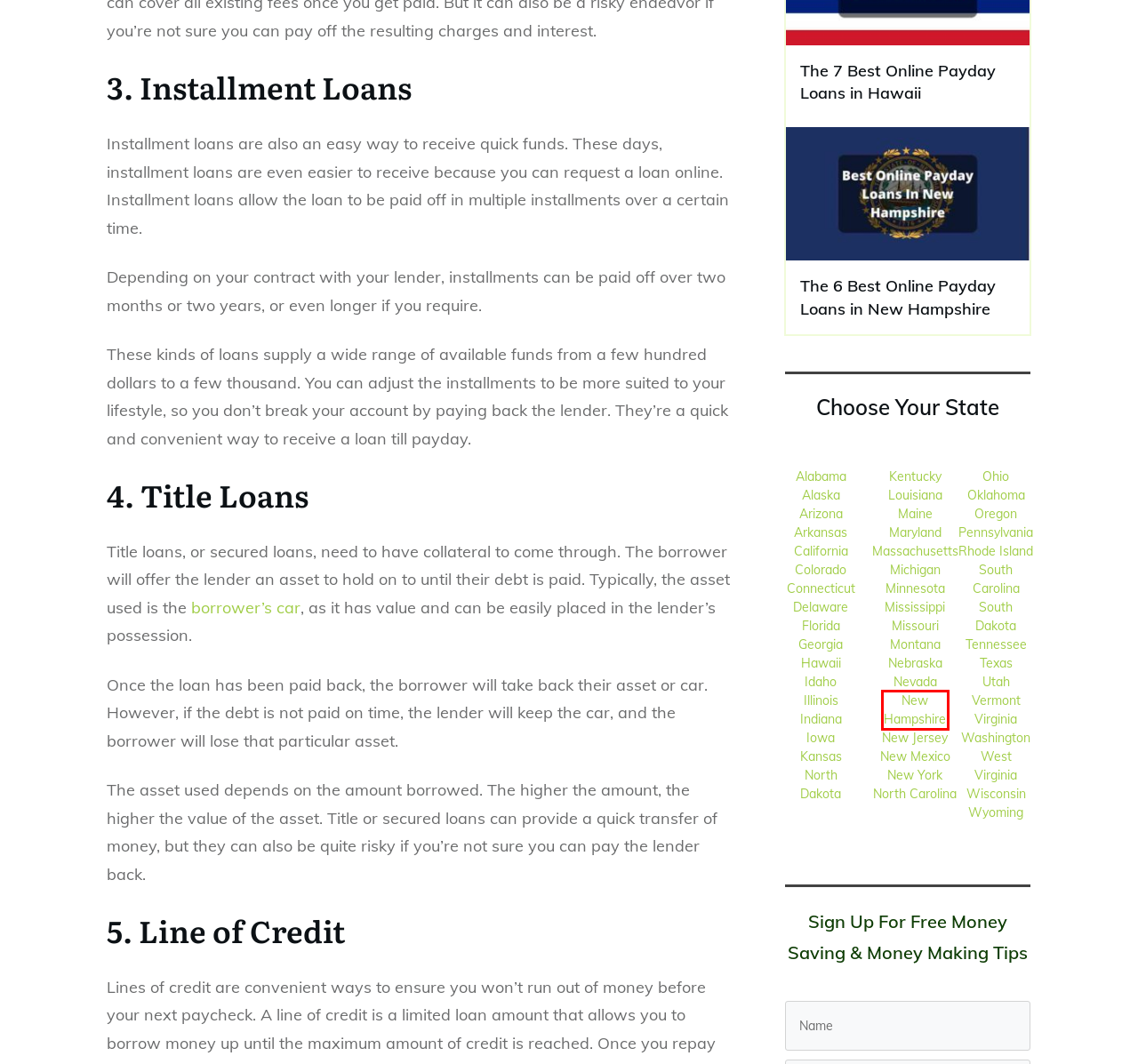You have a screenshot of a webpage with a red bounding box around a UI element. Determine which webpage description best matches the new webpage that results from clicking the element in the bounding box. Here are the candidates:
A. Wyoming Archives - Bill Warriors
B. Oregon Archives - Bill Warriors
C. New Hampshire Archives - Bill Warriors
D. Rhode Island Archives - Bill Warriors
E. New York Archives - Bill Warriors
F. Virginia Archives - Bill Warriors
G. Massachusetts Archives - Bill Warriors
H. Nevada Archives - Bill Warriors

C